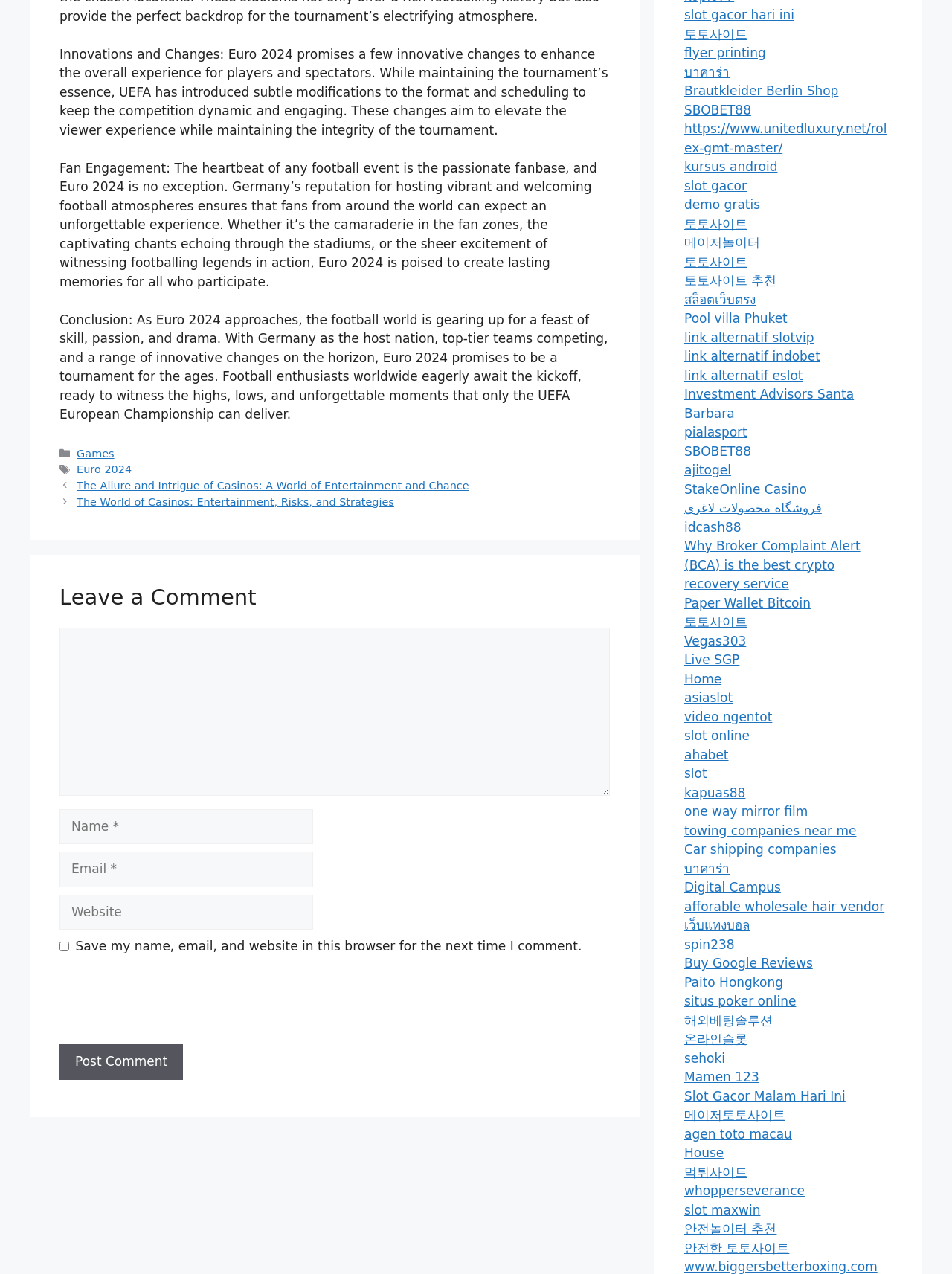Identify the bounding box coordinates for the UI element that matches this description: "메이저놀이터".

[0.719, 0.184, 0.798, 0.196]